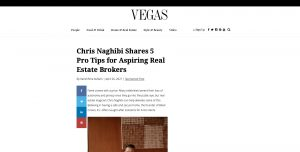Please give a succinct answer to the question in one word or phrase:
What is the purpose of the article featuring Christopher Naghibi?

To share his expert advice